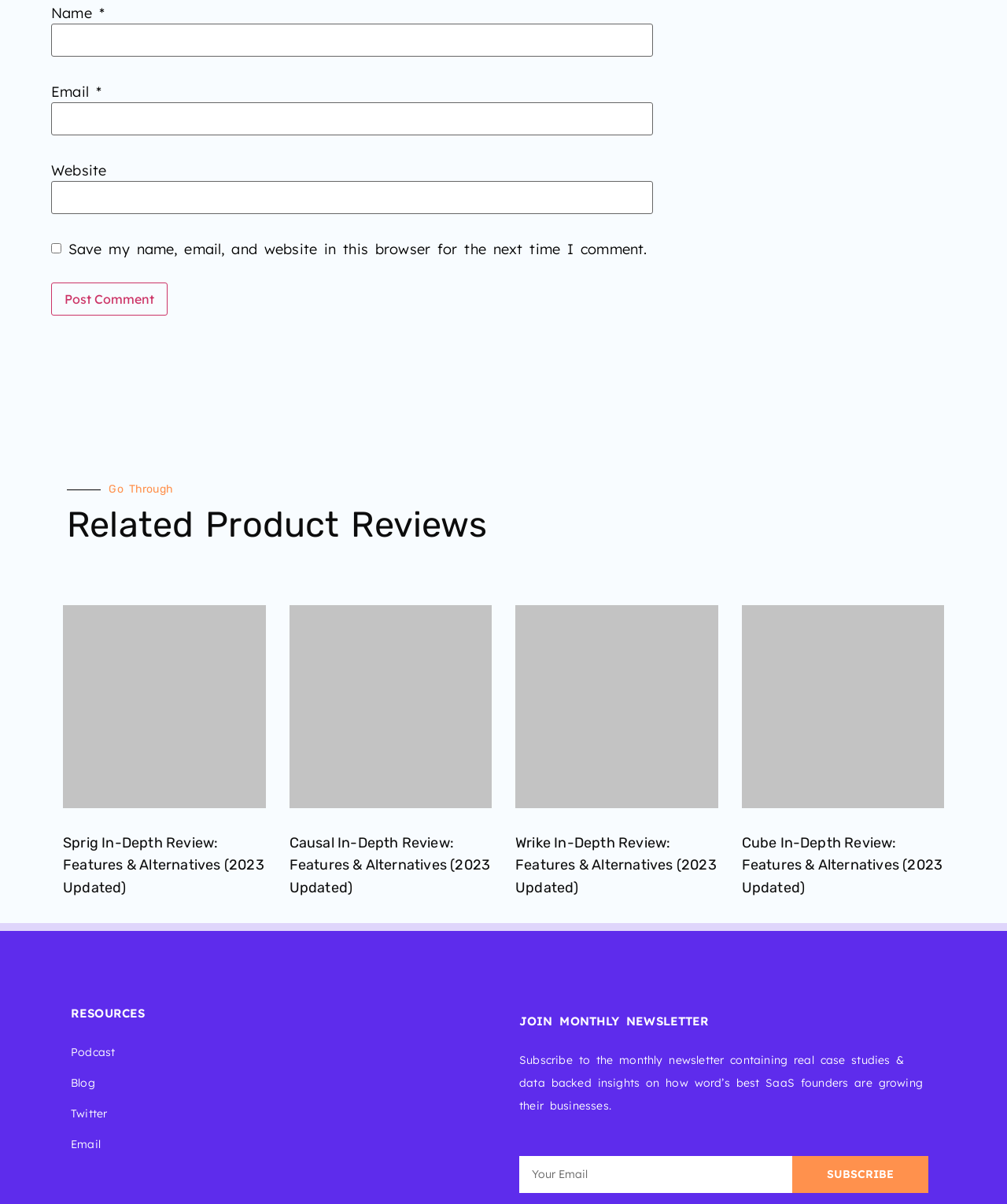Please specify the coordinates of the bounding box for the element that should be clicked to carry out this instruction: "Read the Sprig In-Depth Review". The coordinates must be four float numbers between 0 and 1, formatted as [left, top, right, bottom].

[0.062, 0.693, 0.262, 0.745]